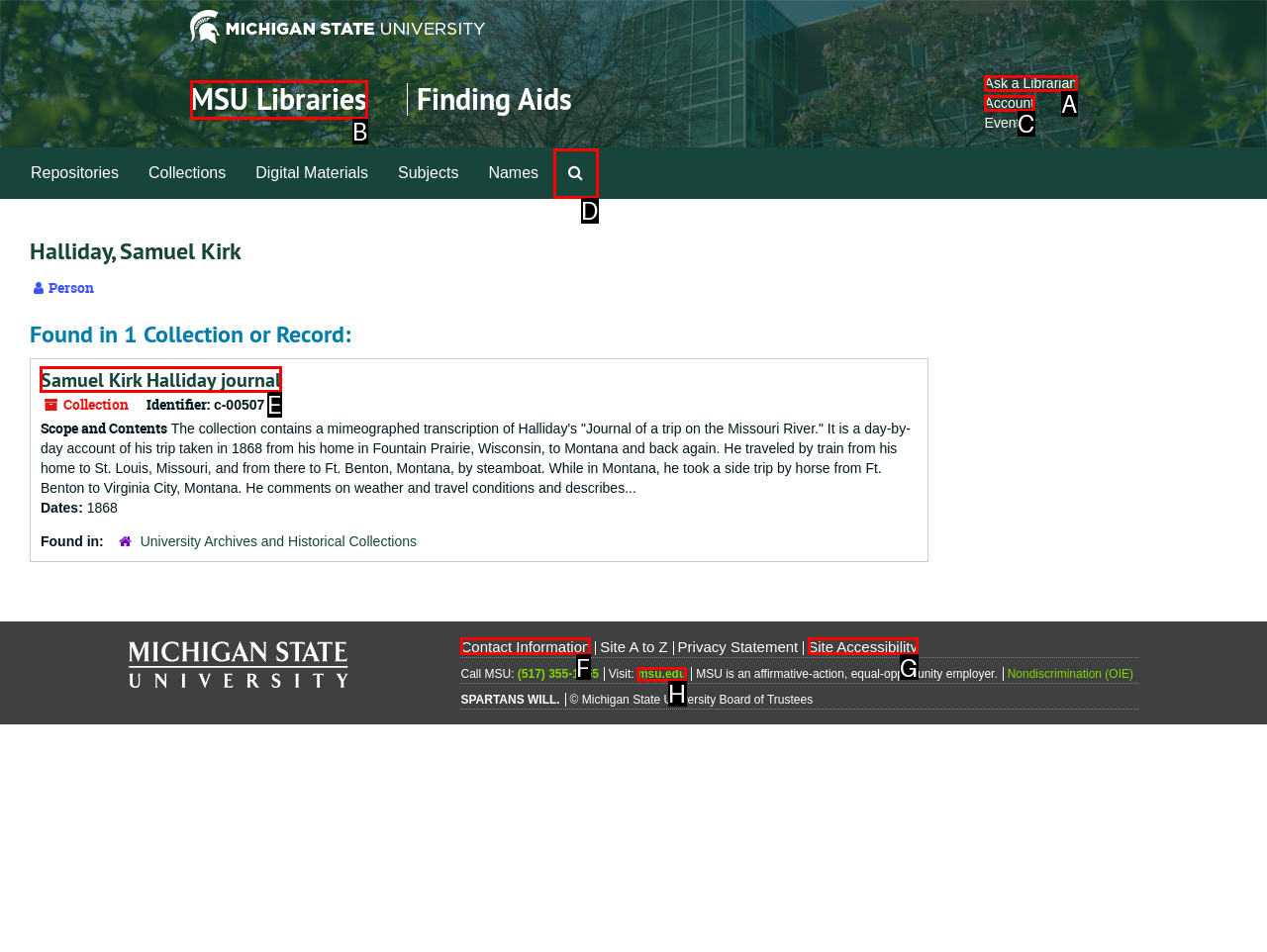For the task: View 'Samuel Kirk Halliday journal', specify the letter of the option that should be clicked. Answer with the letter only.

E